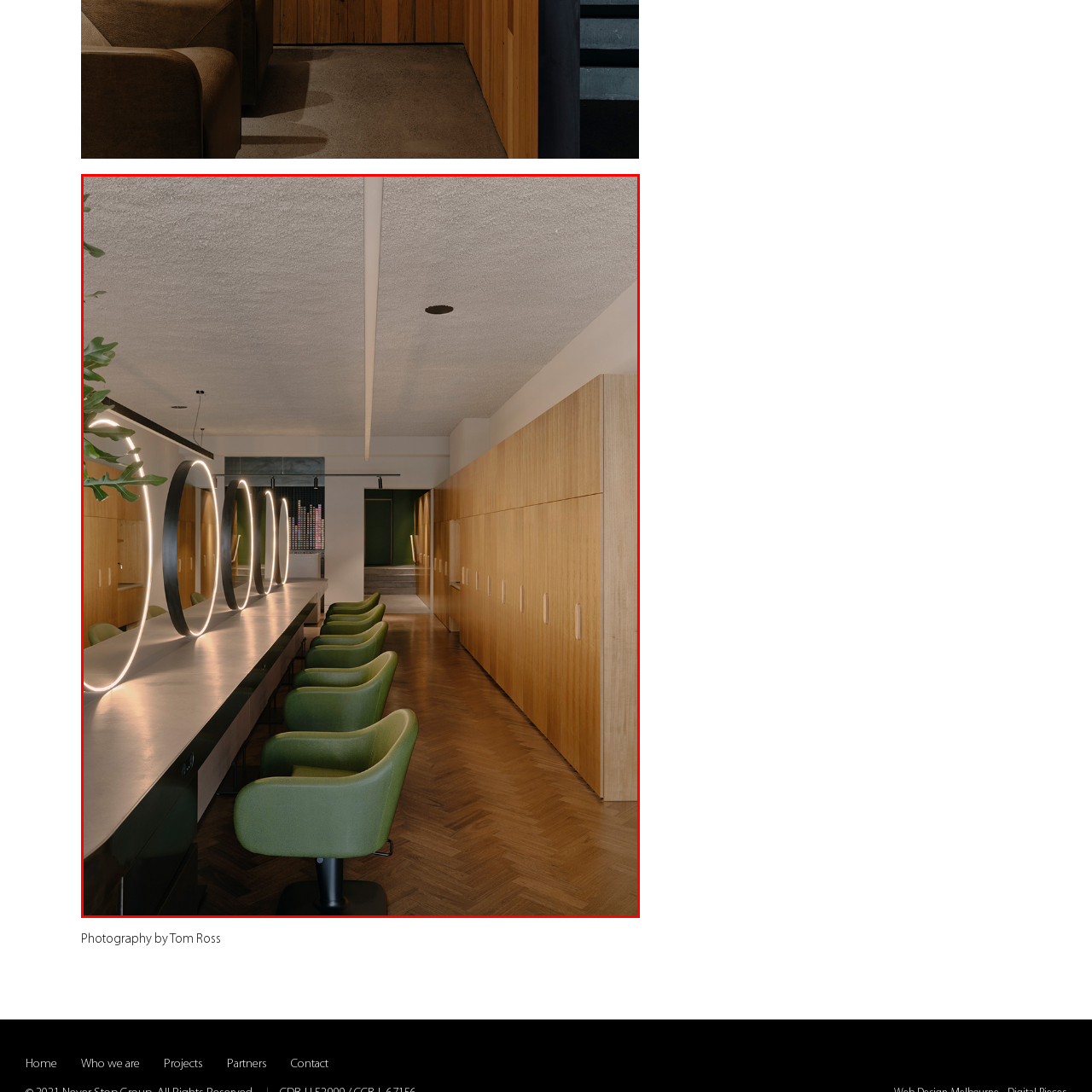Provide an in-depth description of the image within the red bounding box.

This image showcases a modern and elegantly designed interior space, possibly a salon or beauty studio. The focal point is a long, streamlined vanity area adorned with circular backlit mirrors that cast a soft glow, enhancing the inviting atmosphere. In front of the mirrors, a series of plush, green upholstered chairs provide comfortable seating, arranged neatly along the vanity.

To the side, warm wooden cabinetry adds to the contemporary aesthetic, offering practical storage solutions while maintaining a clean look. The flooring consists of a rich herringbone pattern that complements the wood tones, adding warmth to the overall design. Above, a textured ceiling diffuses light, contributing to the serene ambiance of the space. This thoughtful design merges functionality with style, creating an ideal setting for beauty treatments and relaxation.

Photography by Tom Ross.